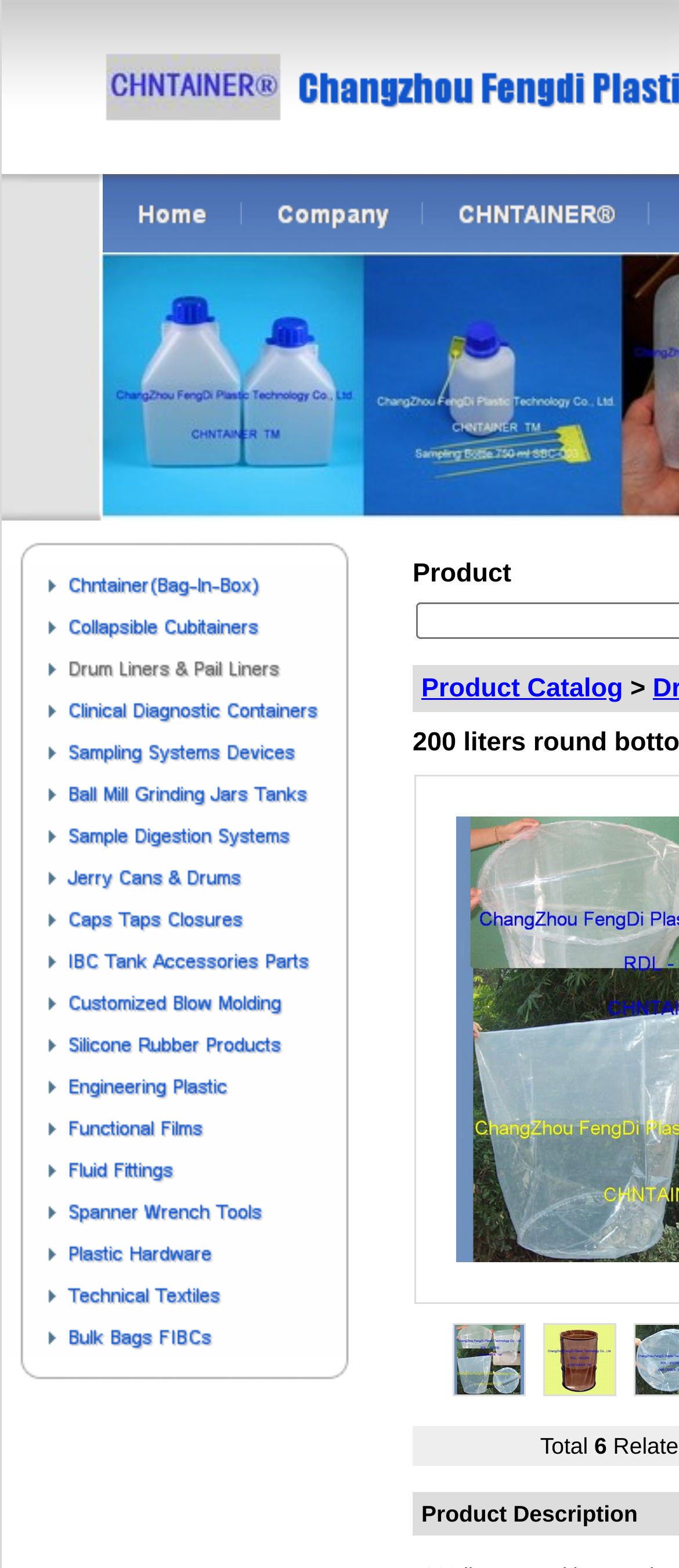Is there a search bar on the webpage?
Look at the image and provide a short answer using one word or a phrase.

No